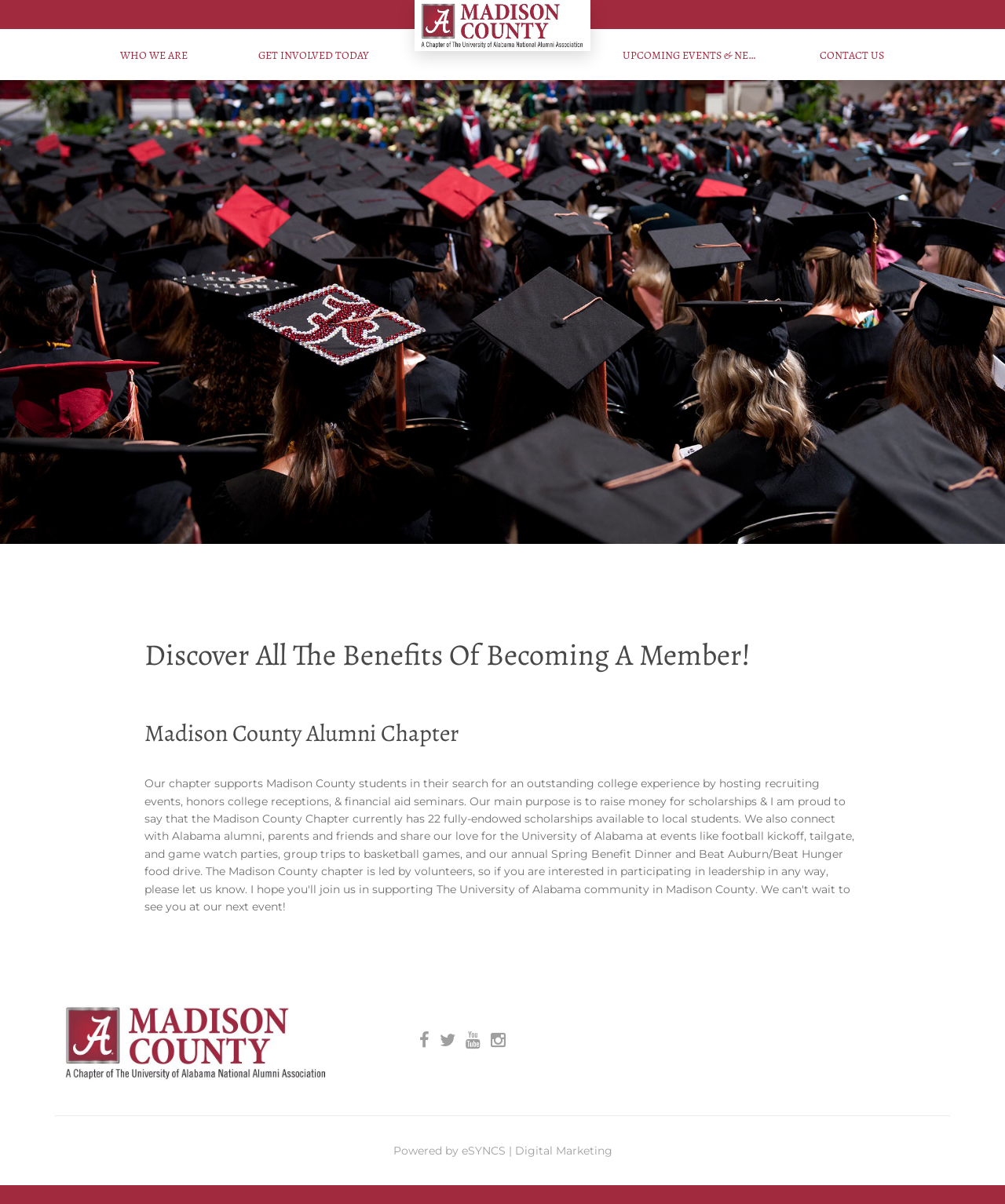Answer the question in one word or a short phrase:
What is the purpose of the webpage?

Membership details